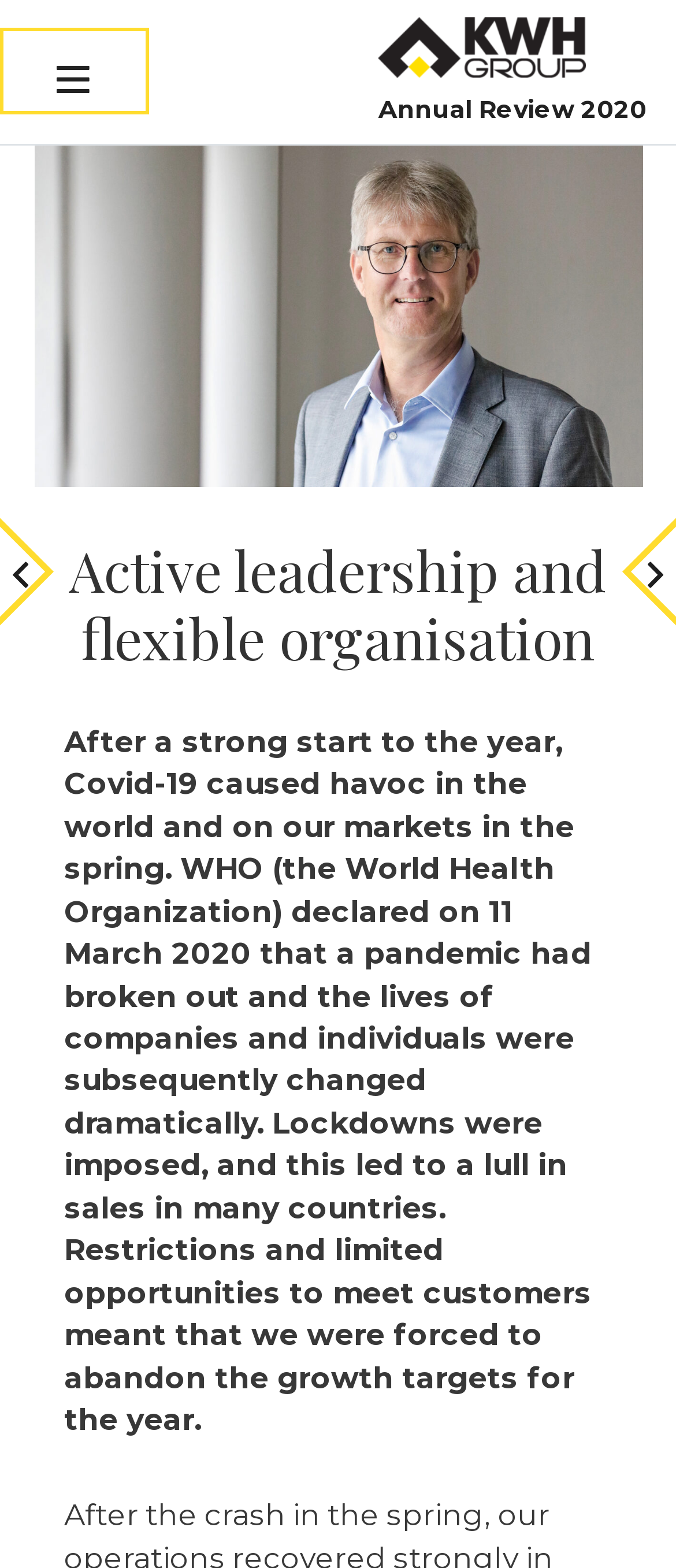What happened to sales in many countries during lockdowns?
Provide a one-word or short-phrase answer based on the image.

Lull